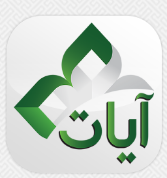Use the details in the image to answer the question thoroughly: 
What is the purpose of the project associated with this logo?

According to the caption, the project associated with this logo aims to make the verses of the Holy Quran accessible, potentially through translations and digital formats, serving as a bridge for readers to engage with the sacred text.